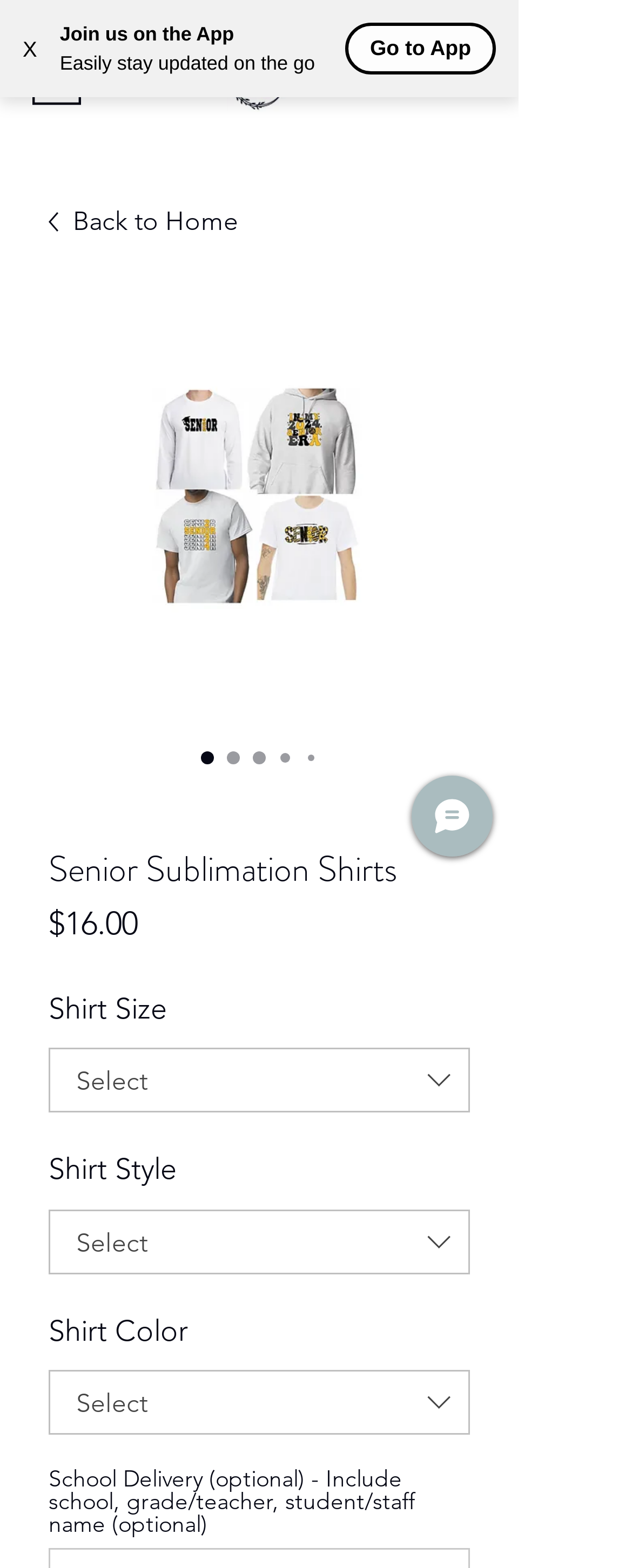Bounding box coordinates are specified in the format (top-left x, top-left y, bottom-right x, bottom-right y). All values are floating point numbers bounded between 0 and 1. Please provide the bounding box coordinate of the region this sentence describes: aria-label="Open navigation menu"

[0.679, 0.026, 0.782, 0.067]